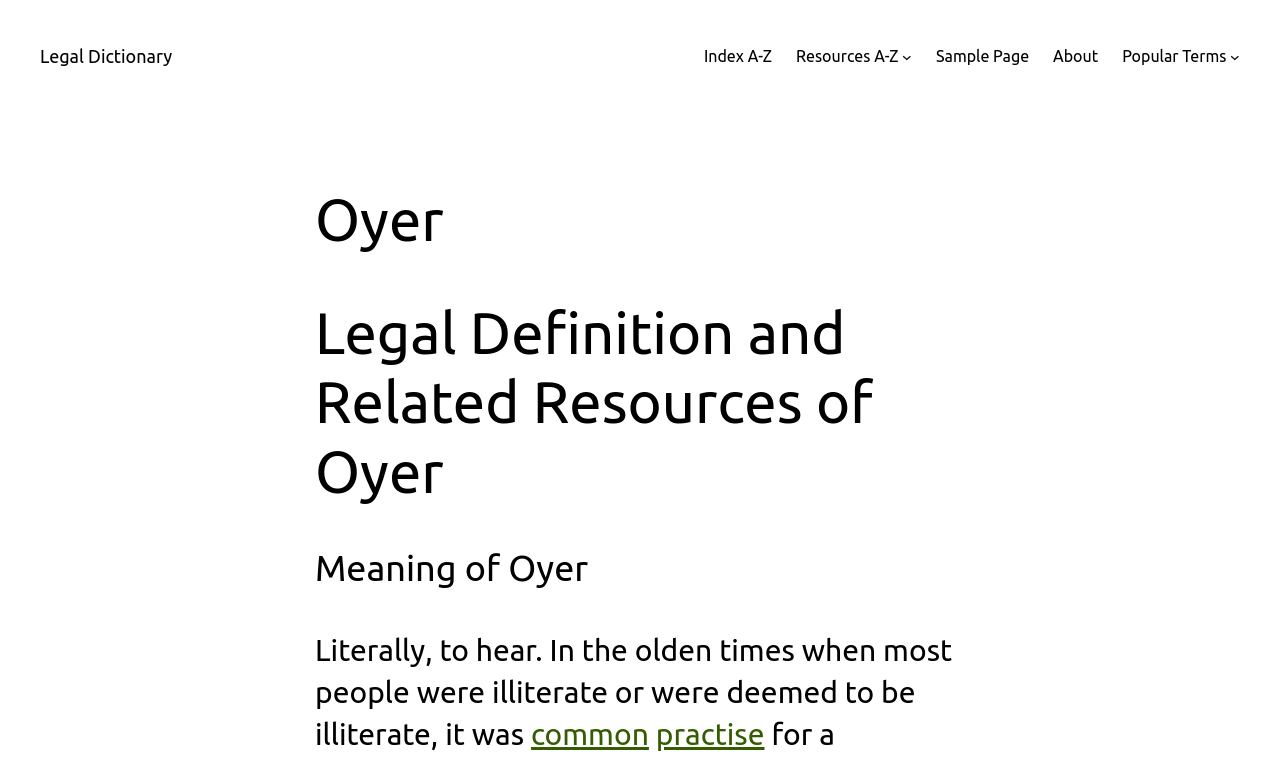Using the element description: "common", determine the bounding box coordinates for the specified UI element. The coordinates should be four float numbers between 0 and 1, [left, top, right, bottom].

[0.415, 0.946, 0.507, 0.991]